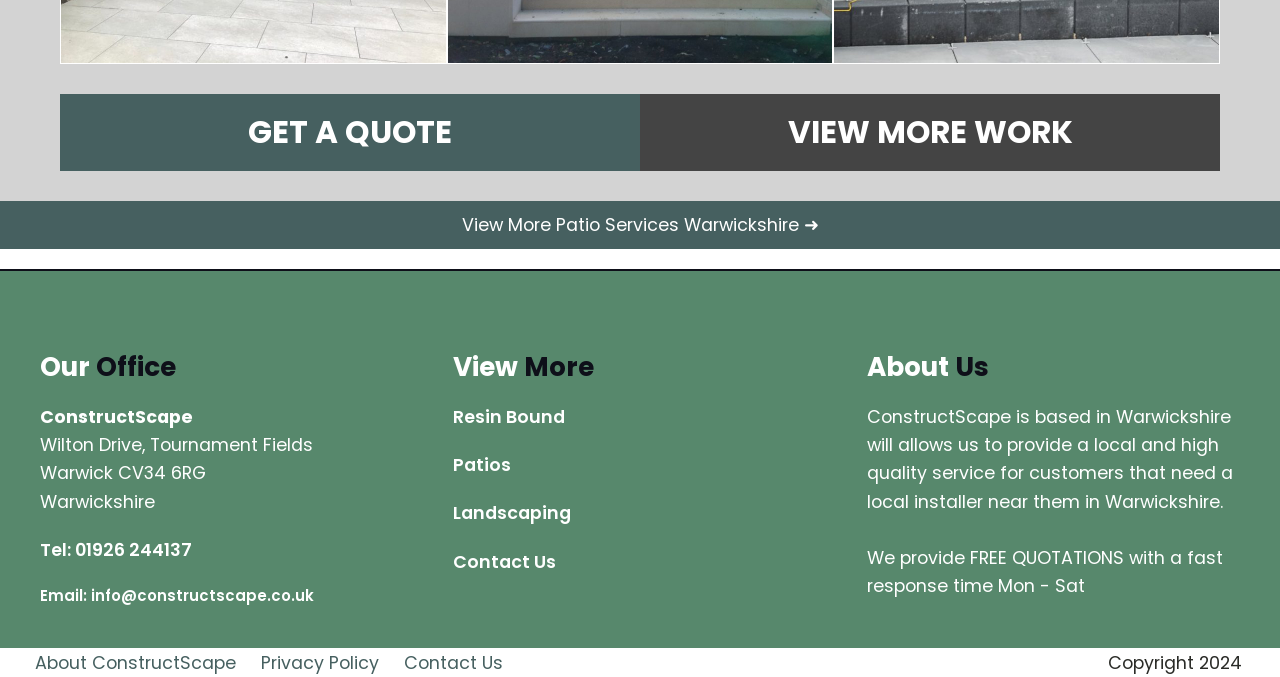Specify the bounding box coordinates of the area to click in order to execute this command: 'Contact us'. The coordinates should consist of four float numbers ranging from 0 to 1, and should be formatted as [left, top, right, bottom].

[0.354, 0.809, 0.435, 0.85]